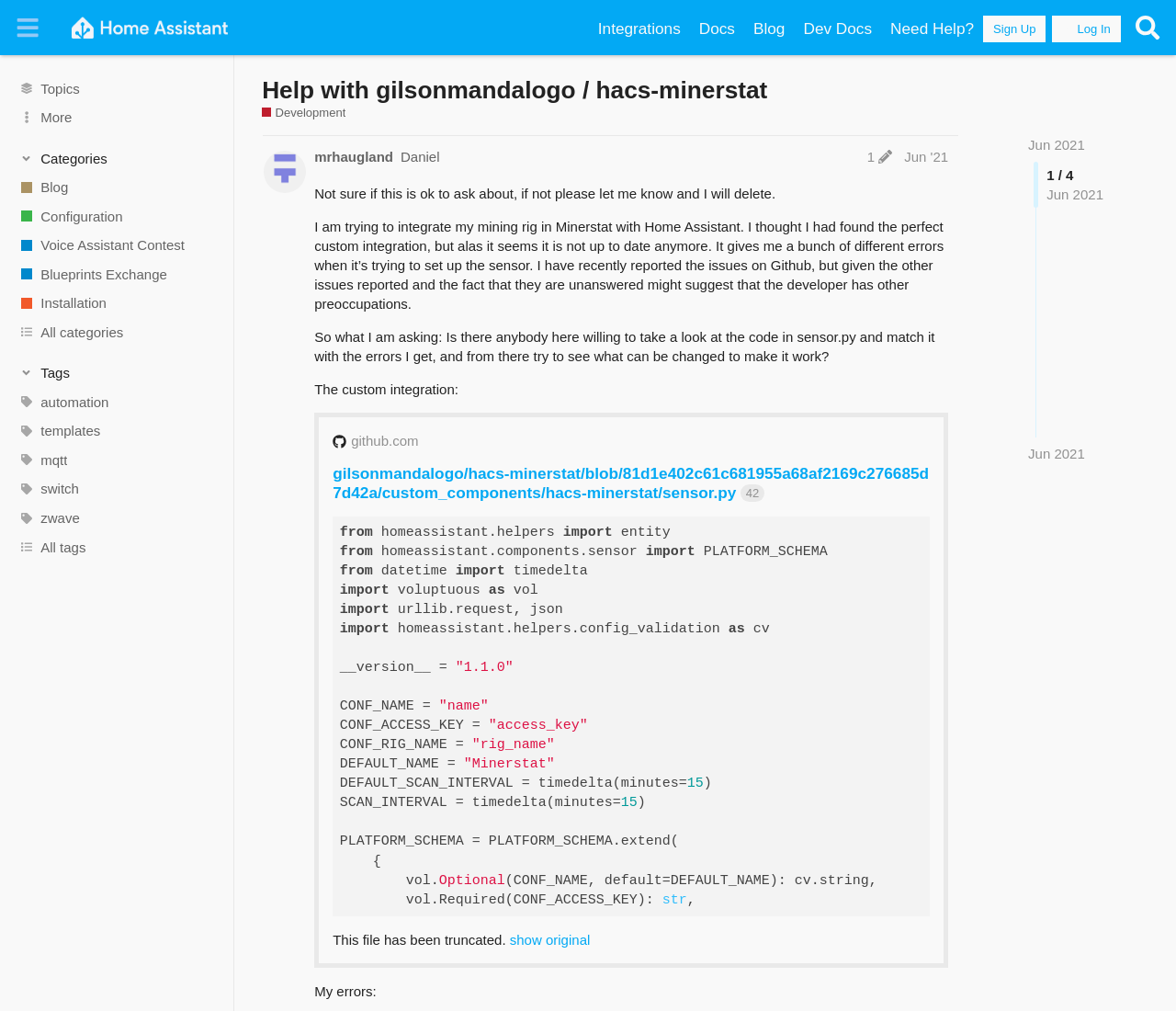What is the topic of the discussion?
Please provide a detailed and comprehensive answer to the question.

I read the text in the main content area, which mentions the topic of integrating a mining rig in Minerstat with Home Assistant.